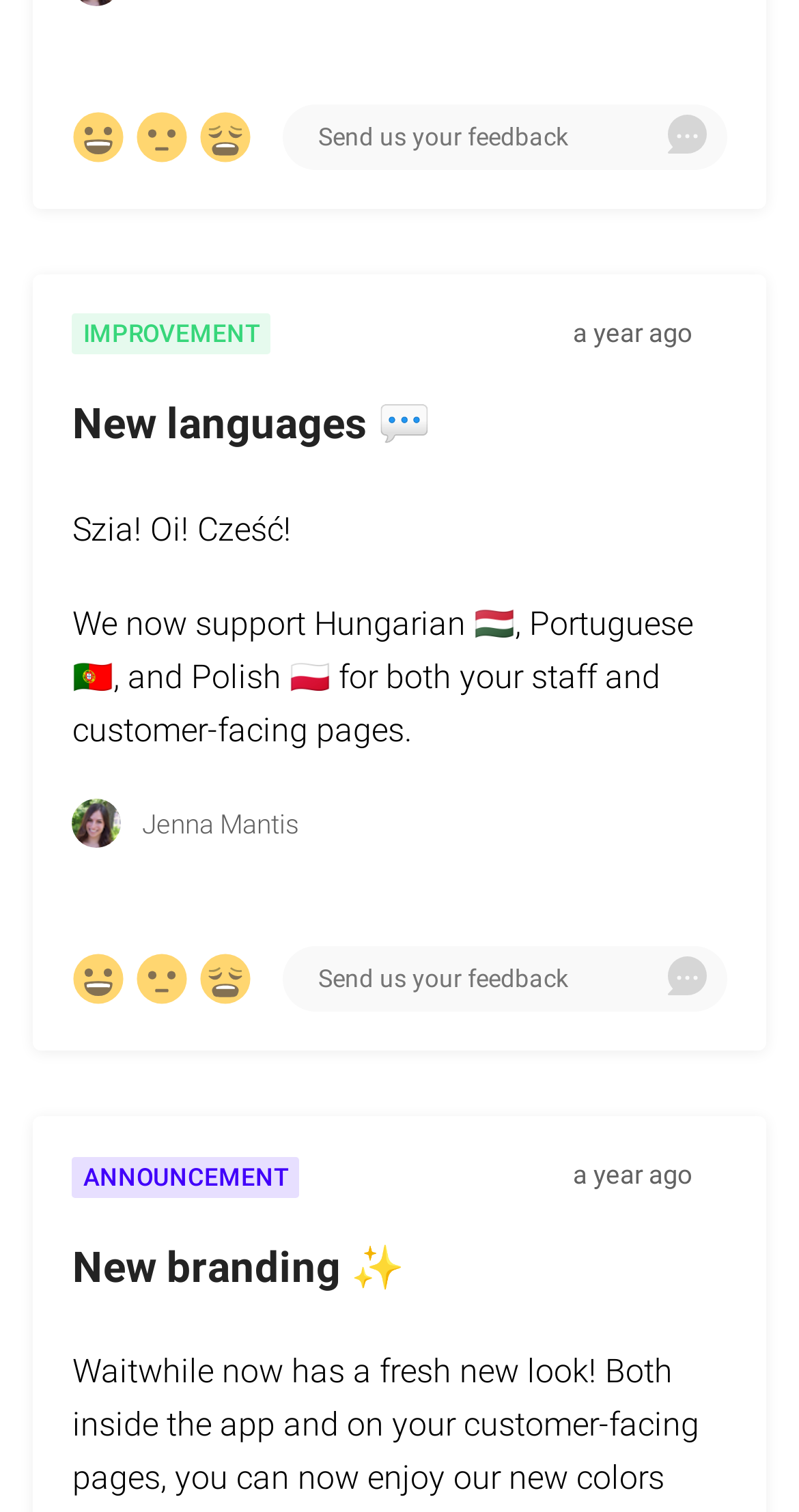How long ago were the announcements made?
Answer the question with as much detail as you can, using the image as a reference.

Both announcements are timestamped as 'a year ago', indicating that they were made at the same time, one year prior to the current date.